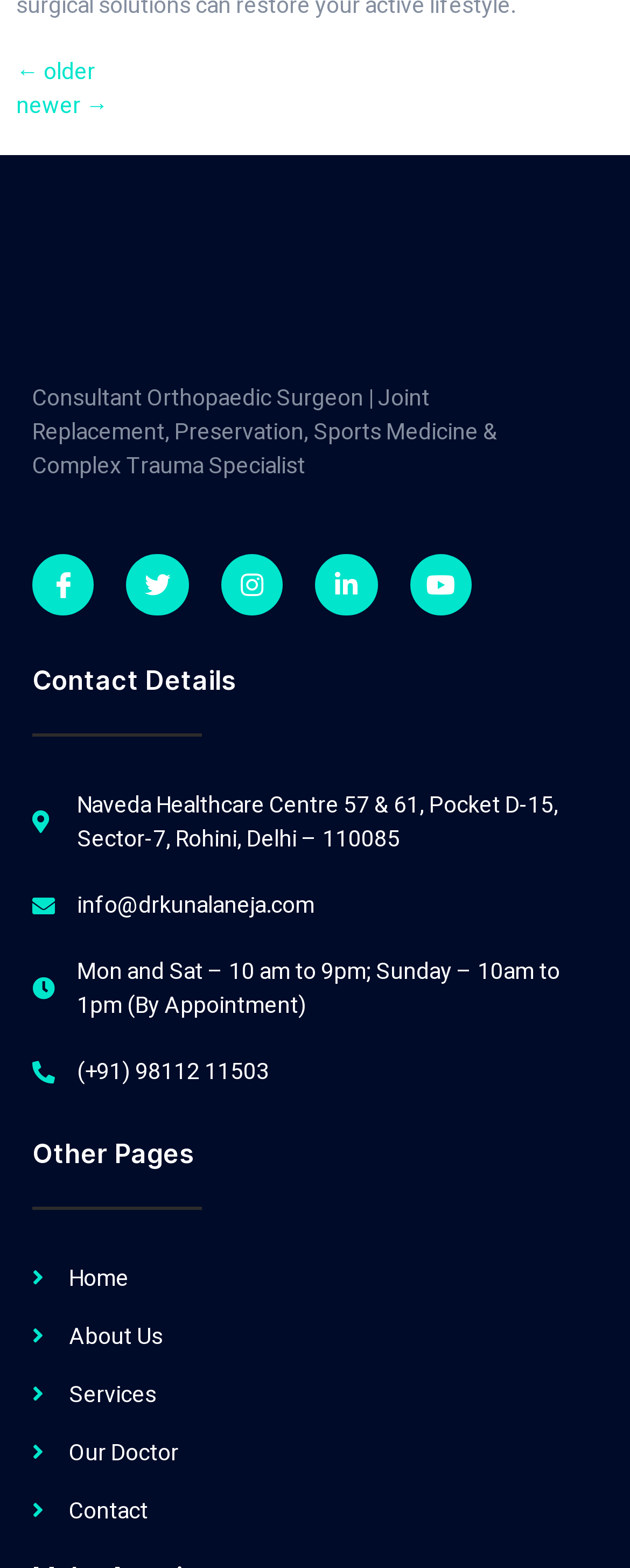Find the bounding box of the UI element described as follows: "Linkedin-in".

[0.5, 0.353, 0.599, 0.393]